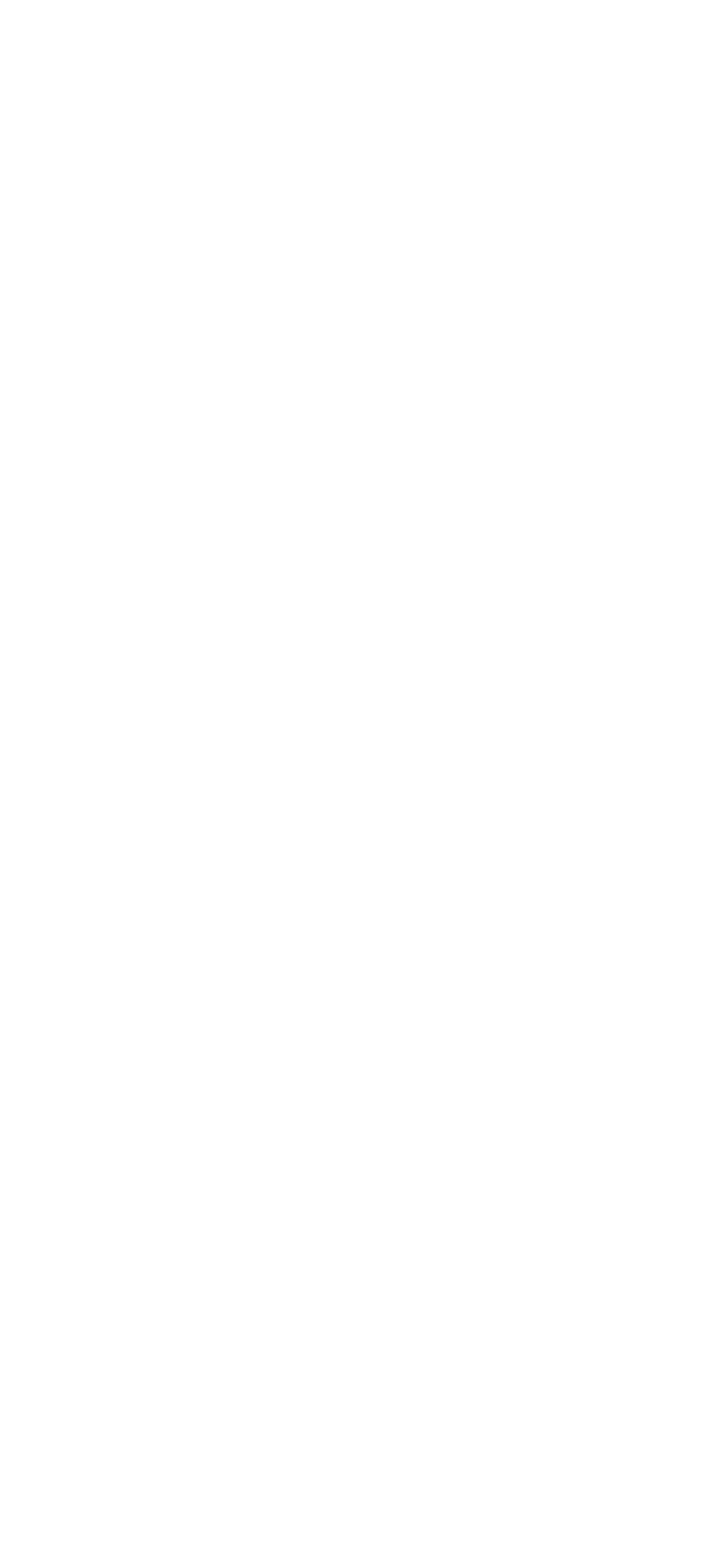Provide the bounding box coordinates of the UI element that matches the description: "No RelatedWalkarounds Found".

[0.059, 0.827, 0.667, 0.899]